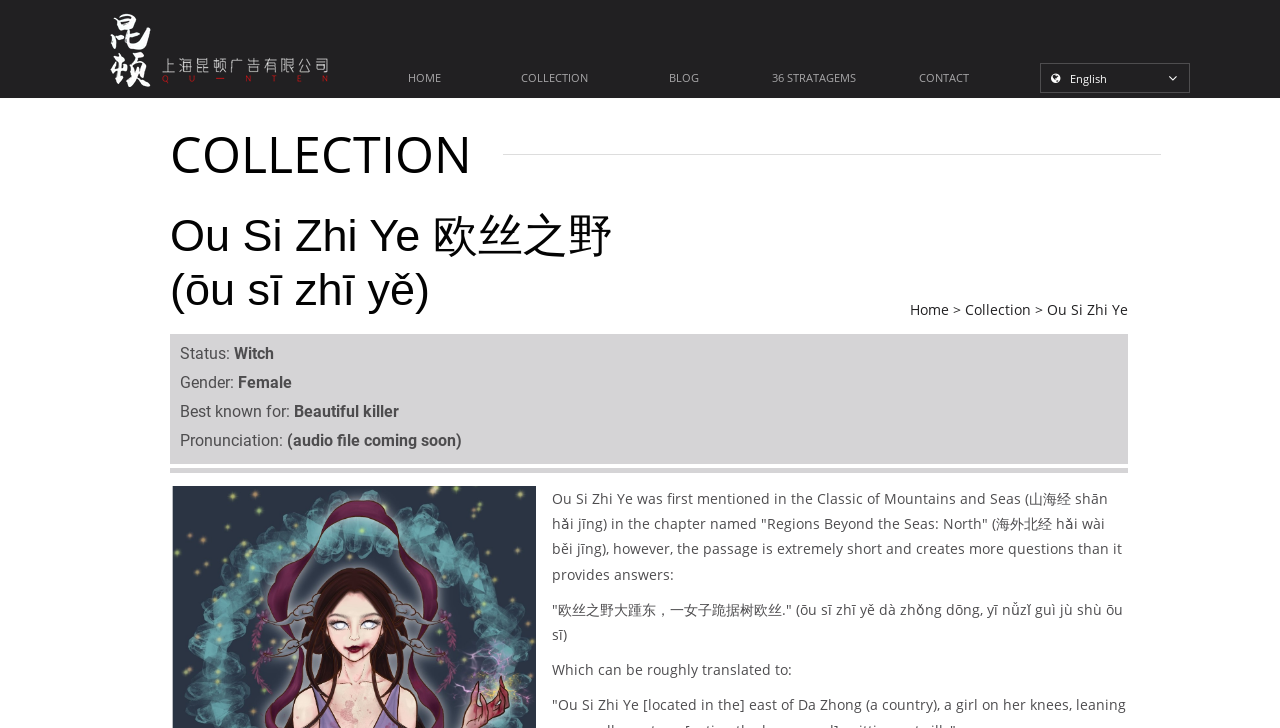Bounding box coordinates are to be given in the format (top-left x, top-left y, bottom-right x, bottom-right y). All values must be floating point numbers between 0 and 1. Provide the bounding box coordinate for the UI element described as: BLOG

[0.484, 0.087, 0.585, 0.125]